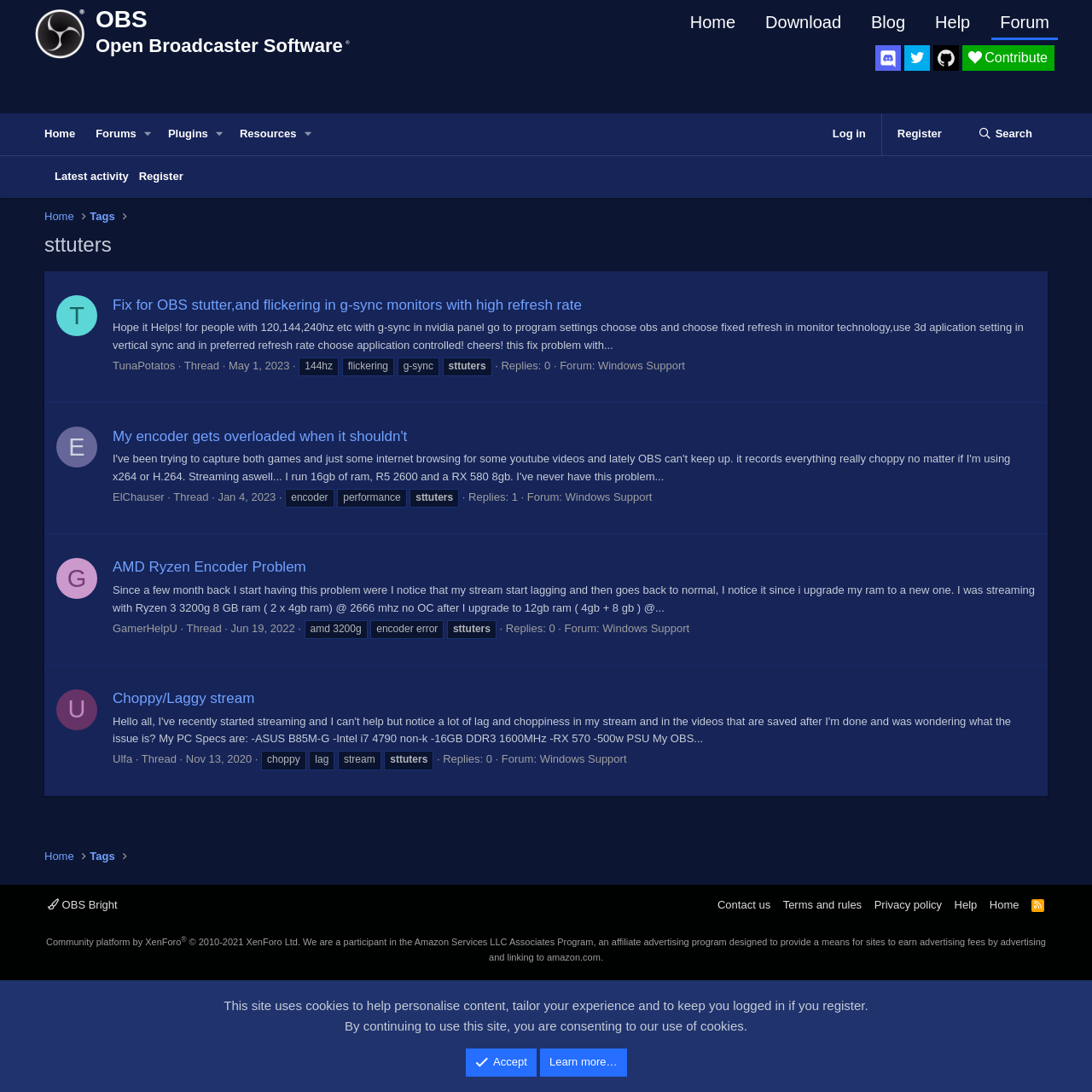Determine the bounding box coordinates for the HTML element mentioned in the following description: "Register". The coordinates should be a list of four floats ranging from 0 to 1, represented as [left, top, right, bottom].

[0.807, 0.104, 0.876, 0.142]